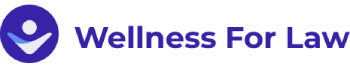Refer to the screenshot and give an in-depth answer to this question: What is the purpose of the organization represented by the logo?

The logo likely represents the organization's mission to provide guidance on maintaining wellness and understanding legal rights, particularly in contexts such as medical emergencies and traffic violations. Therefore, the purpose of the organization is to provide guidance on wellness and legal rights.